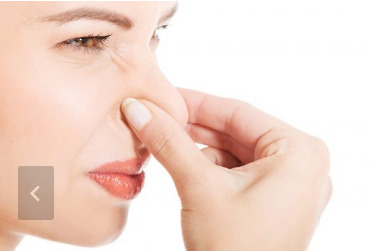What is the color of the background? Examine the screenshot and reply using just one word or a brief phrase.

White